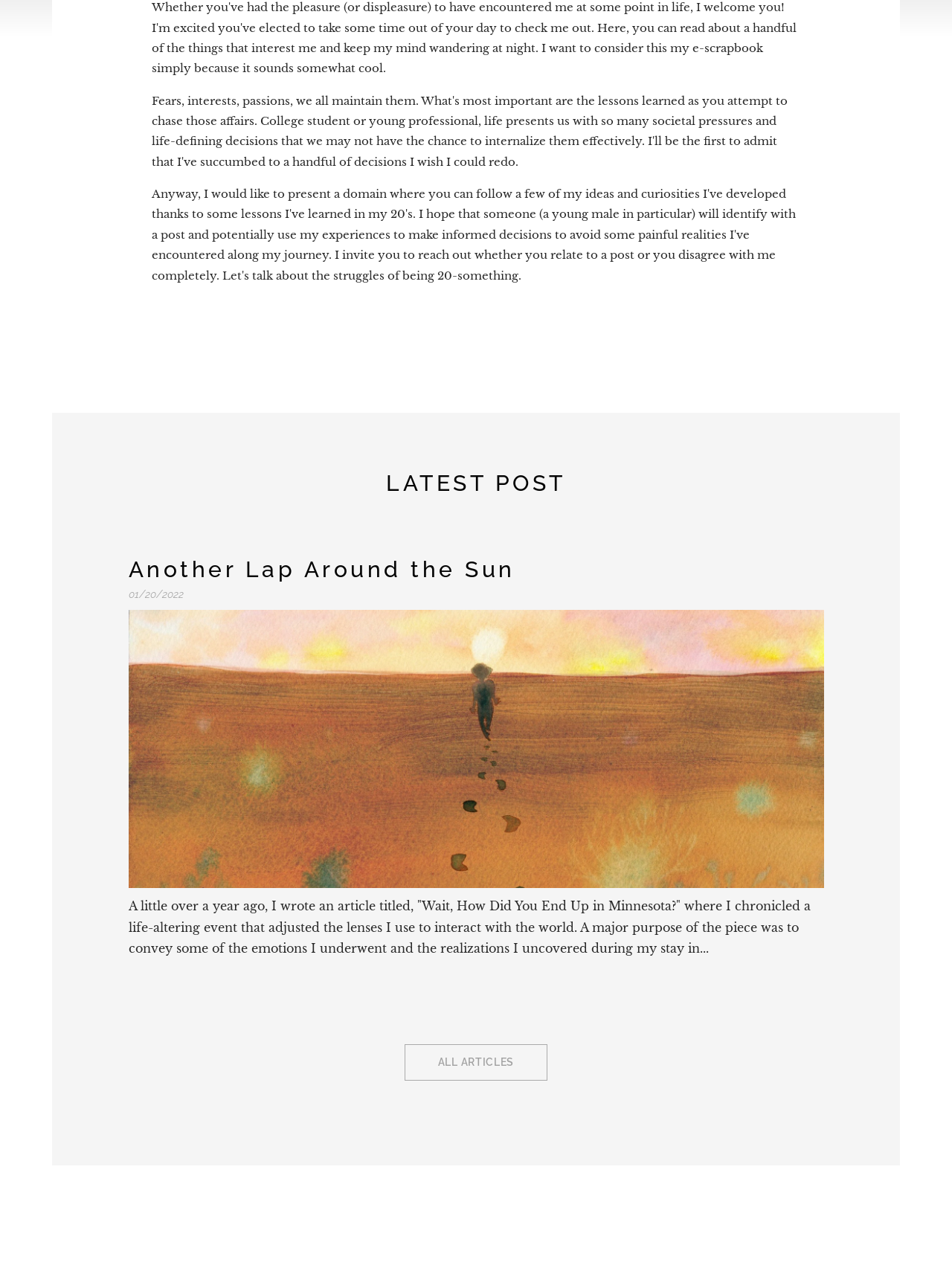Answer the question with a brief word or phrase:
What is the date of the latest post?

01/20/2022